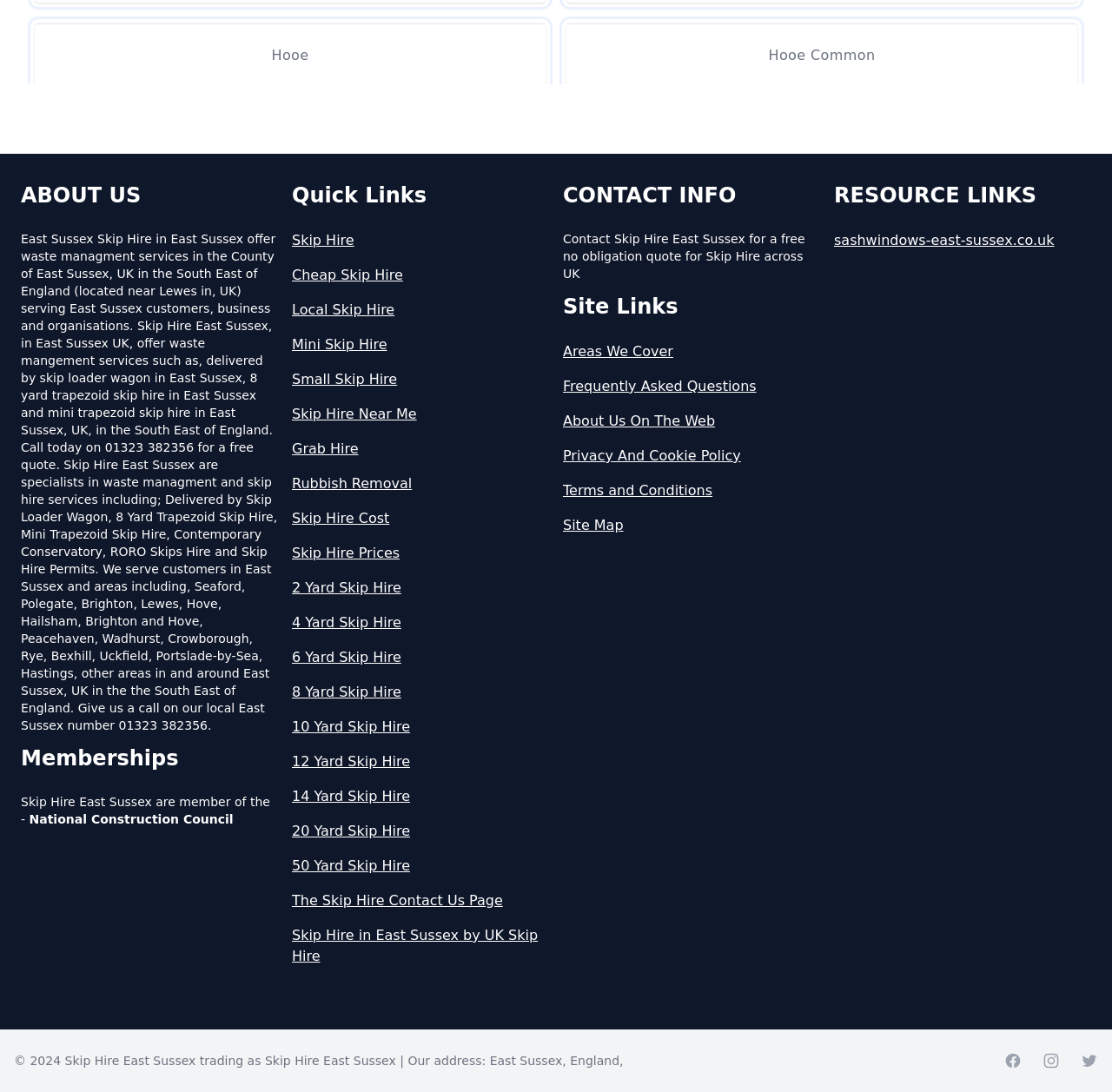Based on the description "The Pound", find the bounding box of the specified UI element.

[0.031, 0.253, 0.491, 0.311]